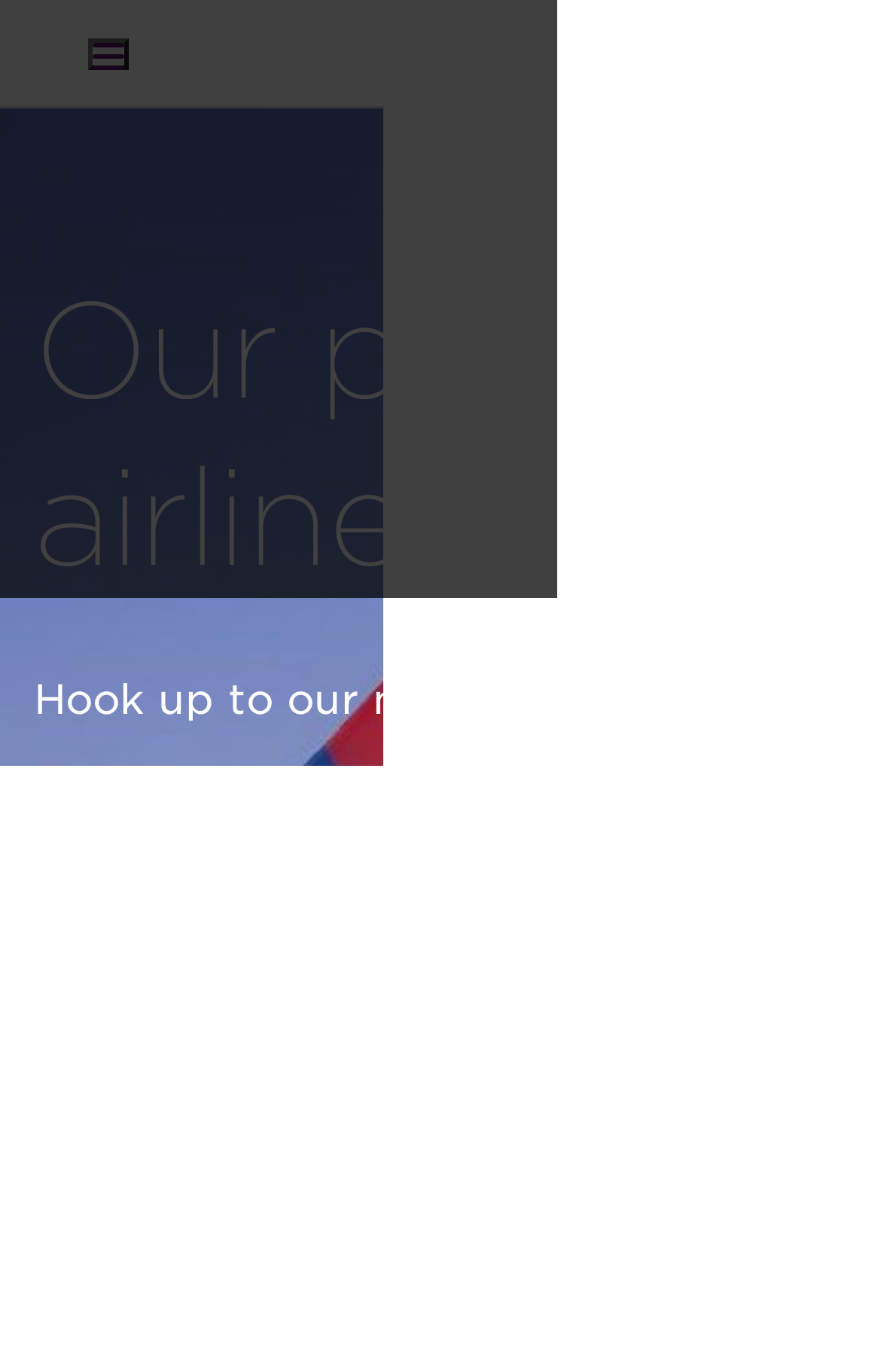Find and specify the bounding box coordinates that correspond to the clickable region for the instruction: "Toggle navigation".

[0.1, 0.027, 0.146, 0.05]